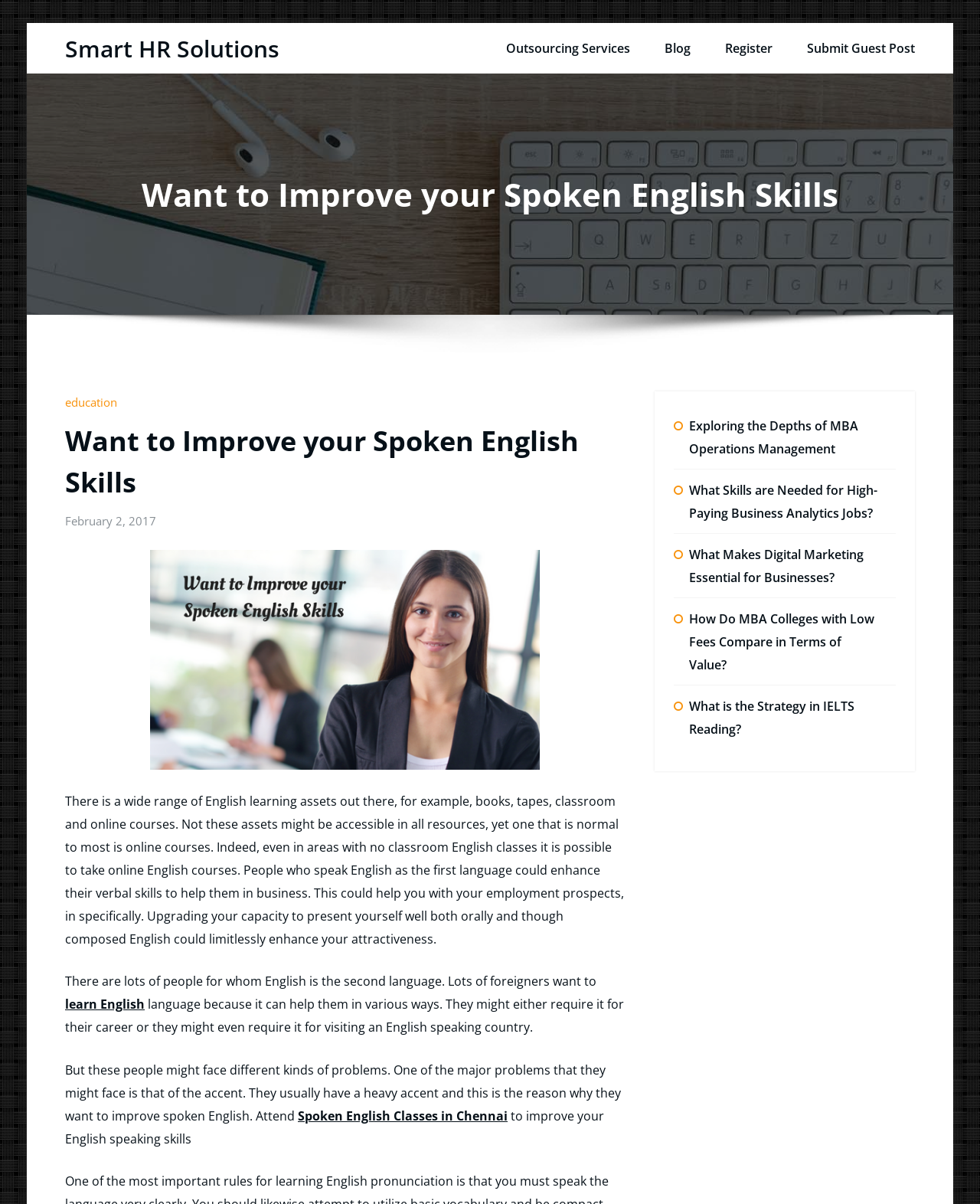How many links are there in the 'Blog' section?
Based on the visual, give a brief answer using one word or a short phrase.

5